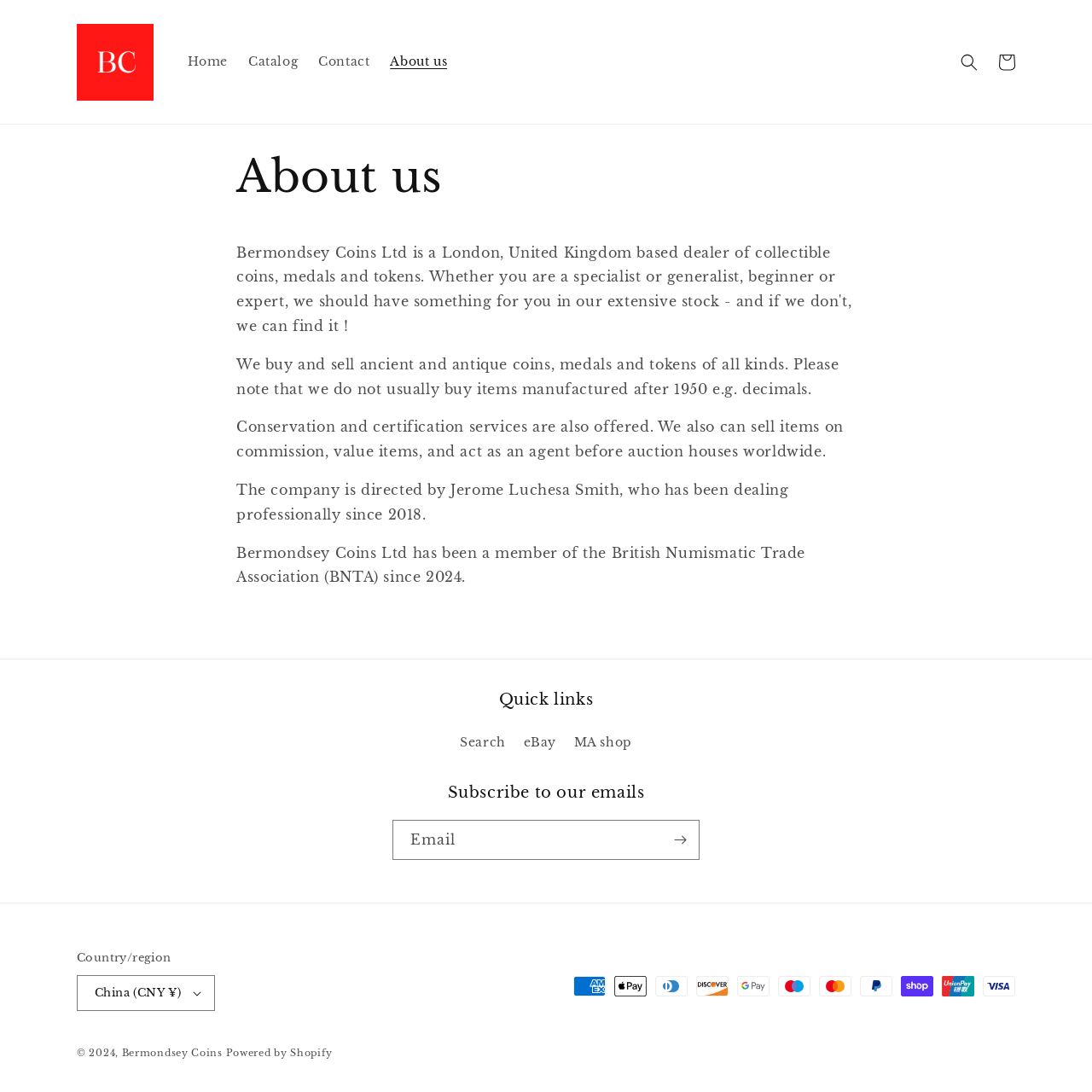Please locate the bounding box coordinates of the element that should be clicked to achieve the given instruction: "Select China as the country/region".

[0.07, 0.893, 0.197, 0.925]